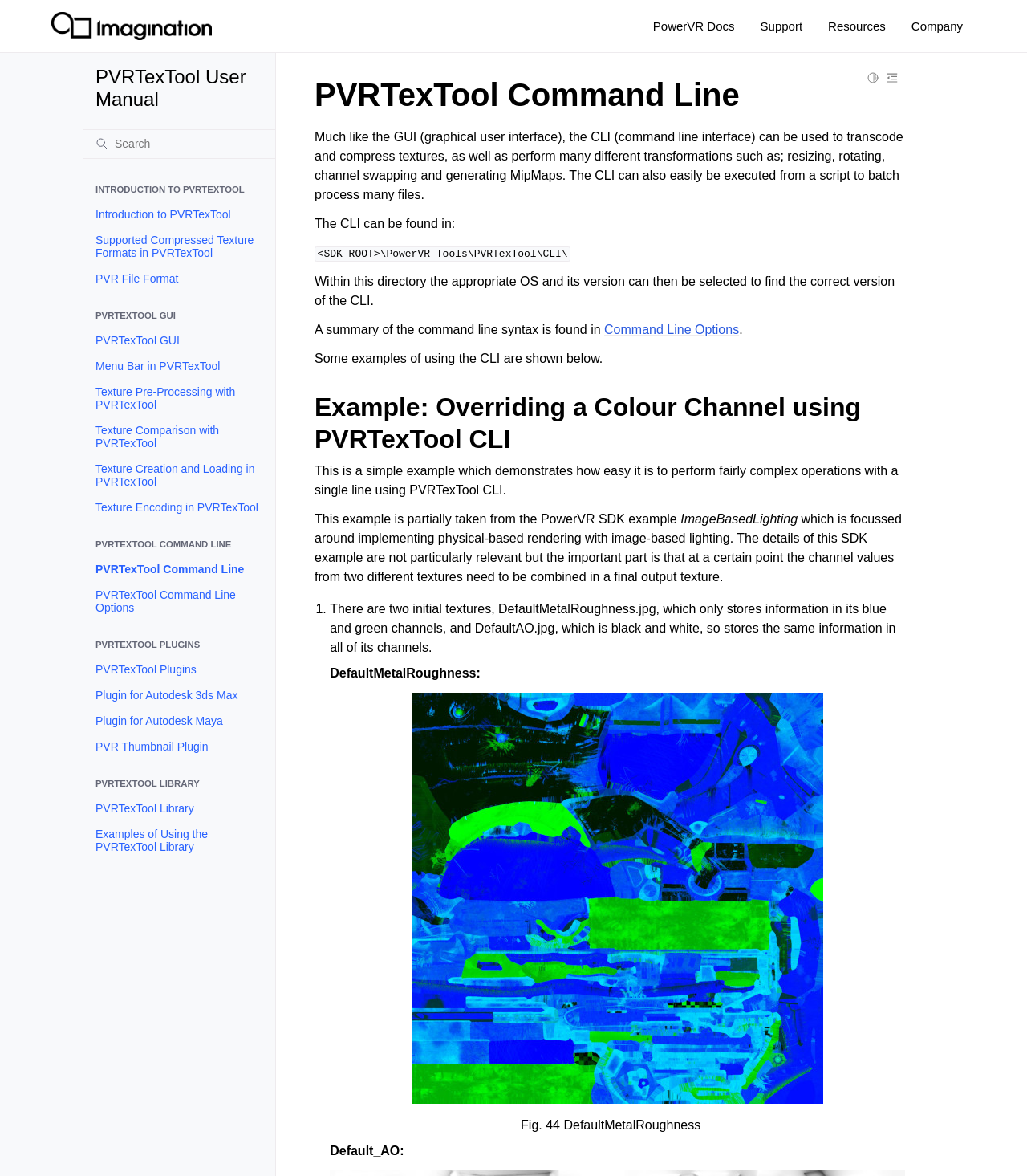Please specify the bounding box coordinates of the clickable section necessary to execute the following command: "Click the Support button".

[0.728, 0.007, 0.794, 0.038]